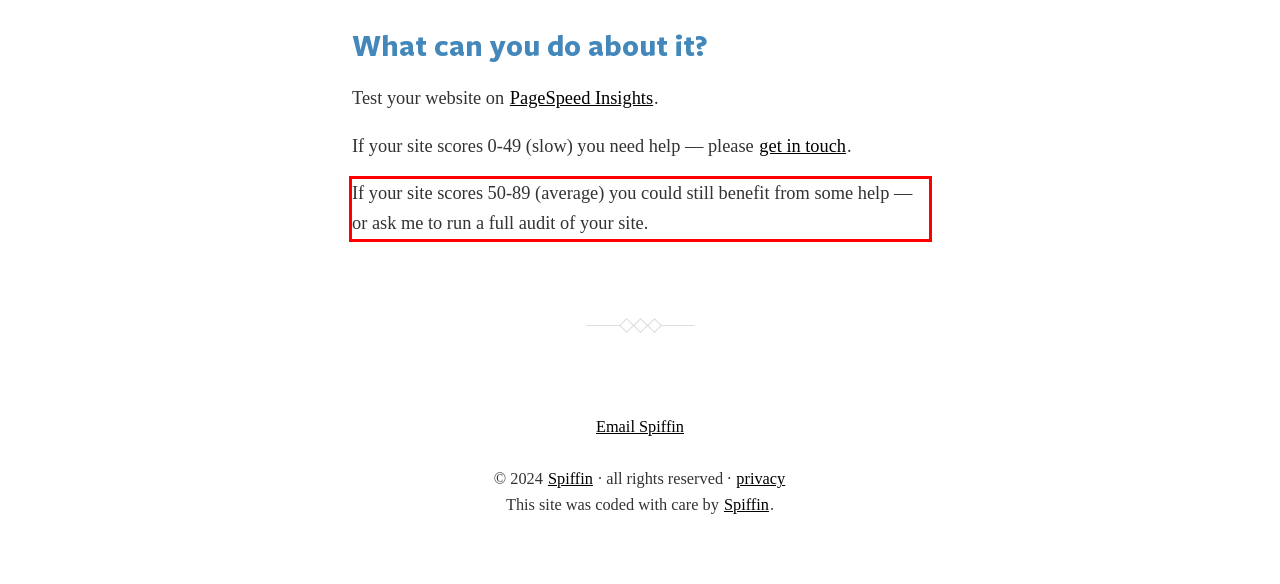Using the provided screenshot of a webpage, recognize and generate the text found within the red rectangle bounding box.

If your site scores 50-89 (average) you could still benefit from some help — or ask me to run a full audit of your site.